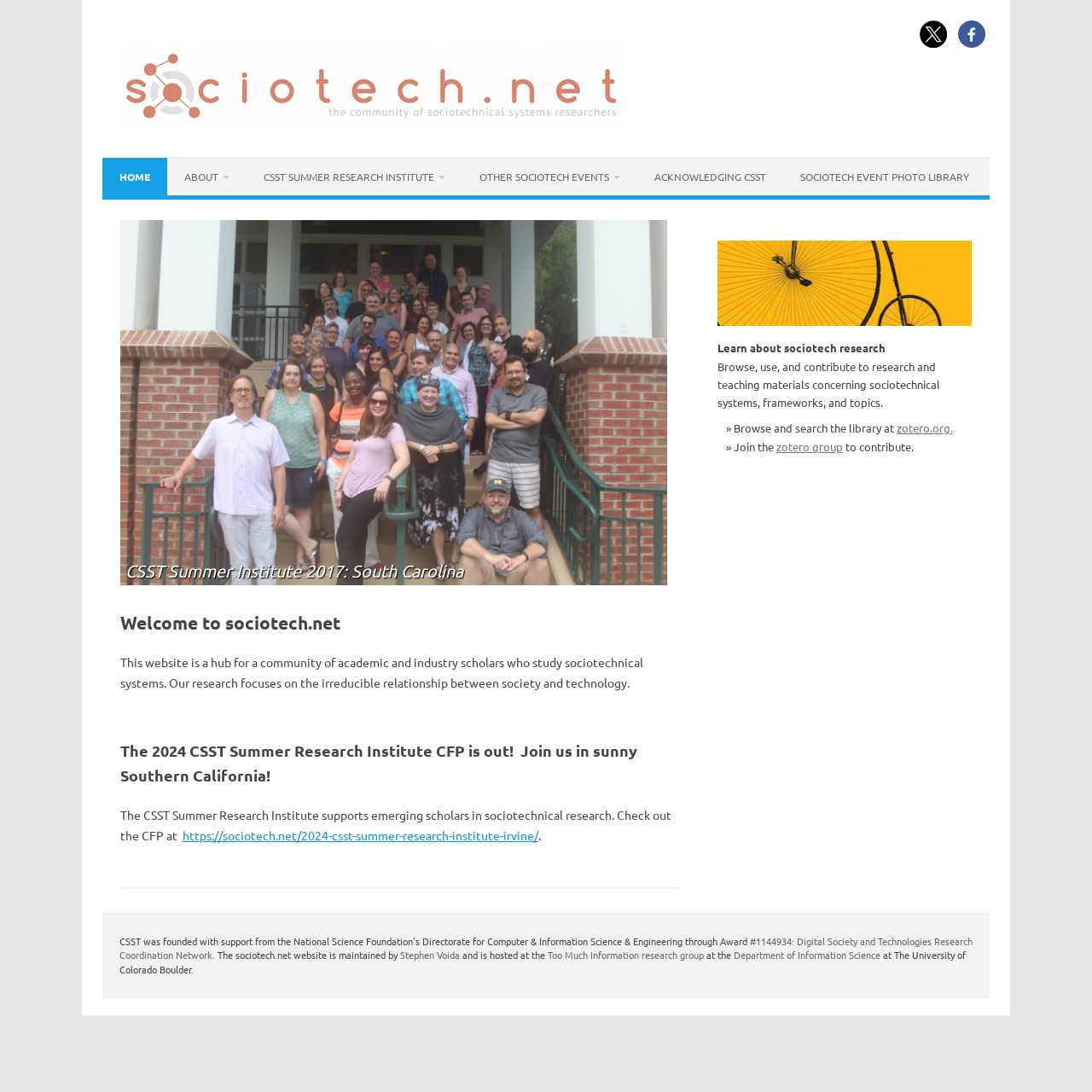Locate the bounding box coordinates of the element to click to perform the following action: 'Install Easy Shopee & Lazada'. The coordinates should be given as four float values between 0 and 1, in the form of [left, top, right, bottom].

None